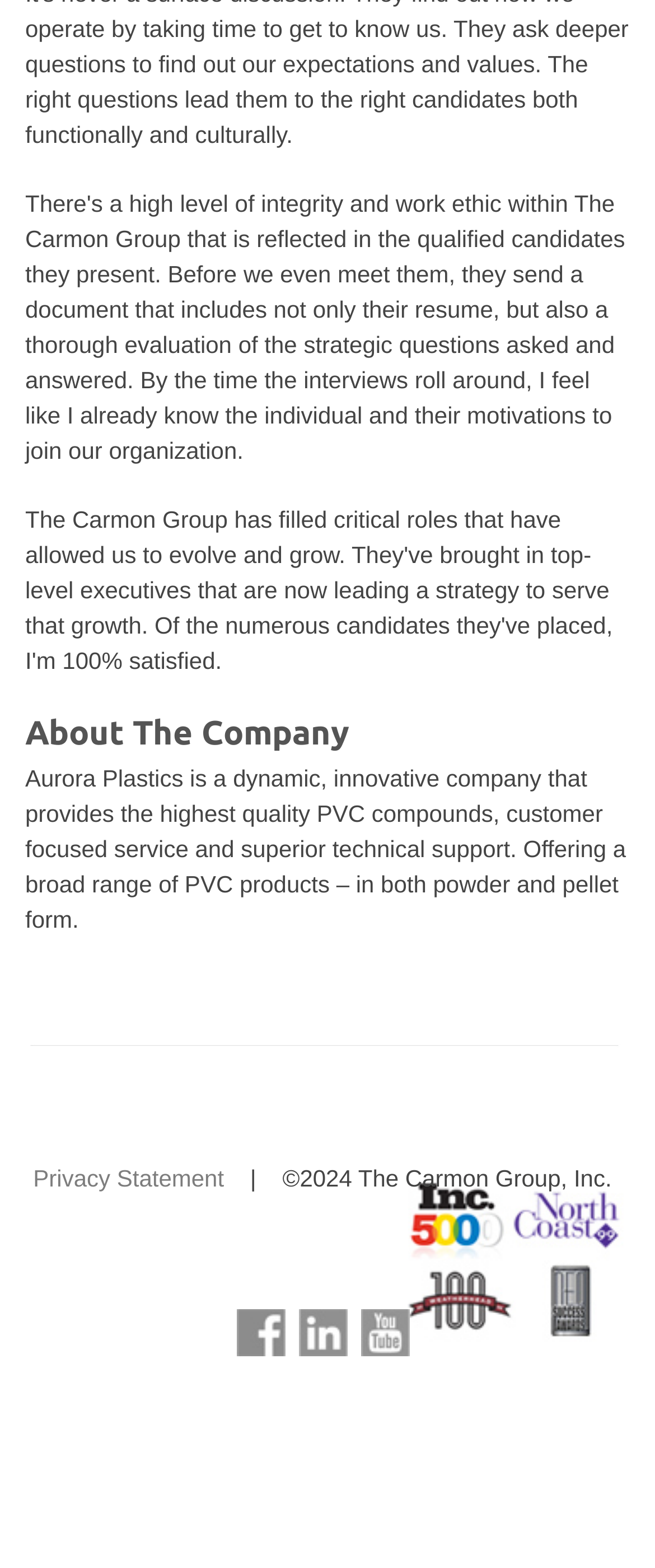How many links are at the bottom of the webpage?
Refer to the screenshot and respond with a concise word or phrase.

4